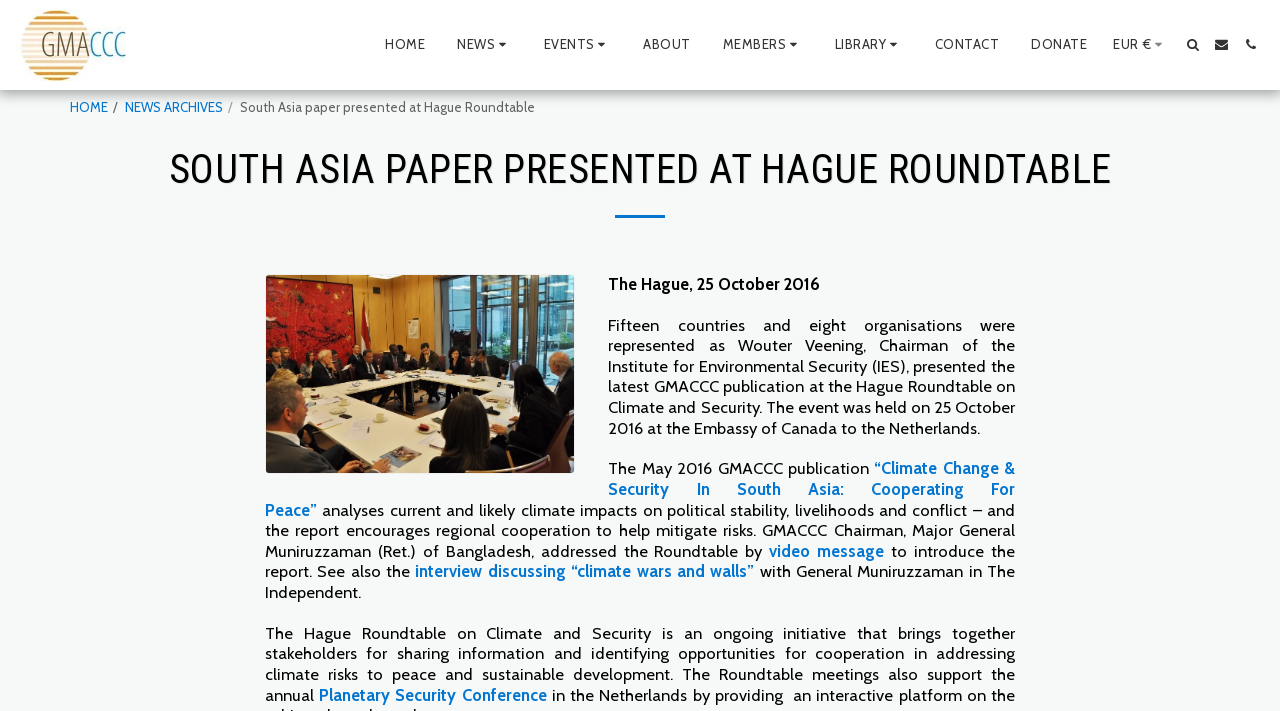Please find the bounding box for the UI element described by: "Planetary Security Conference".

[0.249, 0.963, 0.427, 0.991]